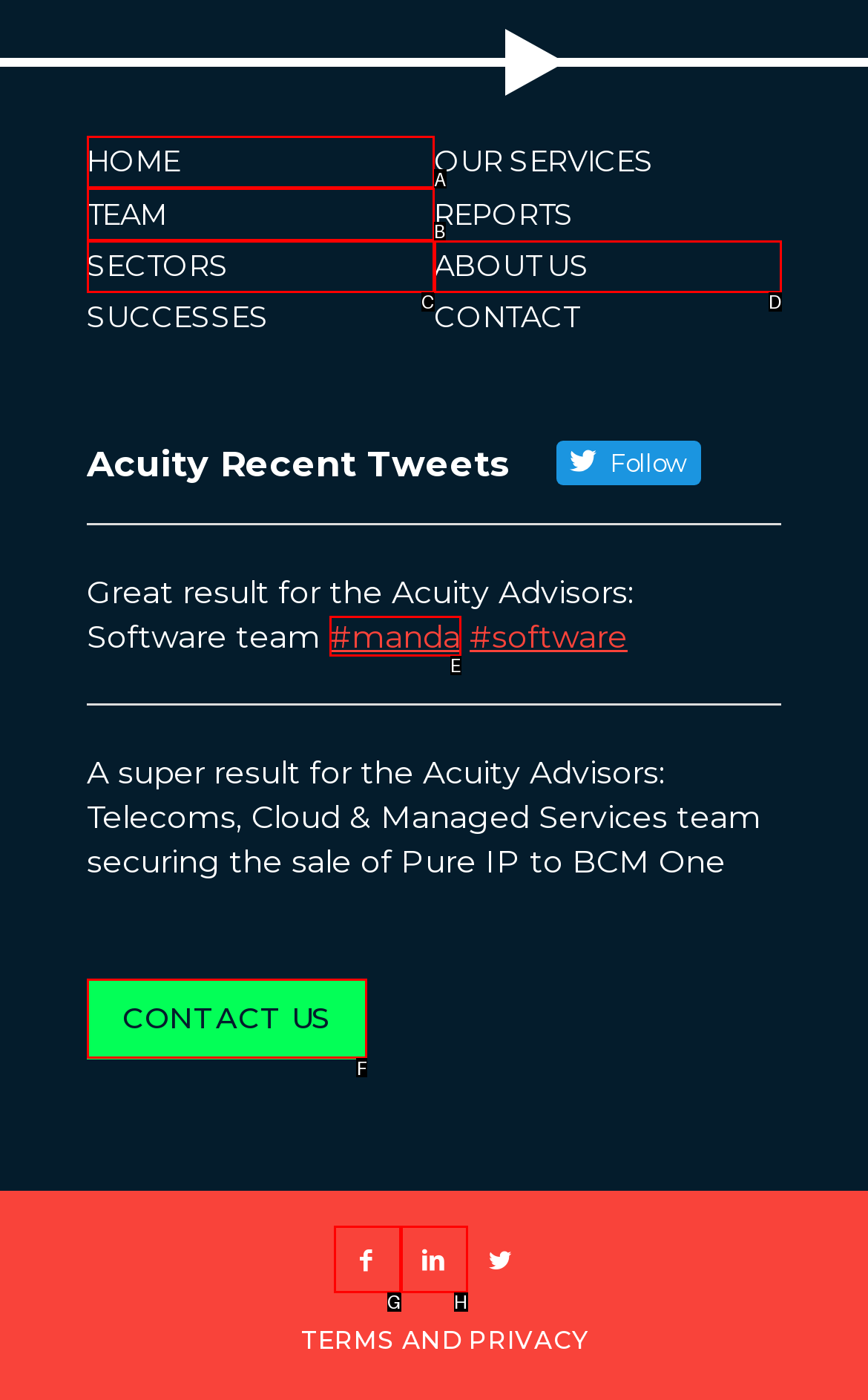For the task: contact us, specify the letter of the option that should be clicked. Answer with the letter only.

F